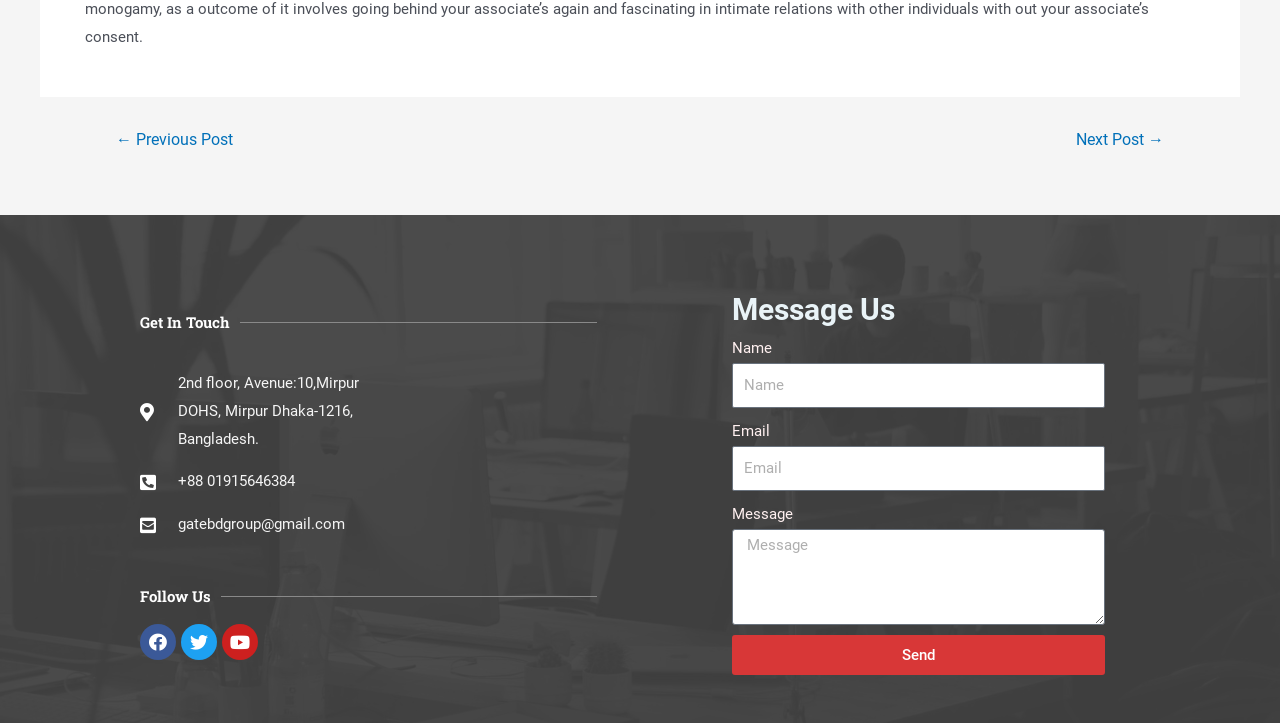Provide the bounding box coordinates for the area that should be clicked to complete the instruction: "go to previous post".

[0.072, 0.182, 0.201, 0.204]